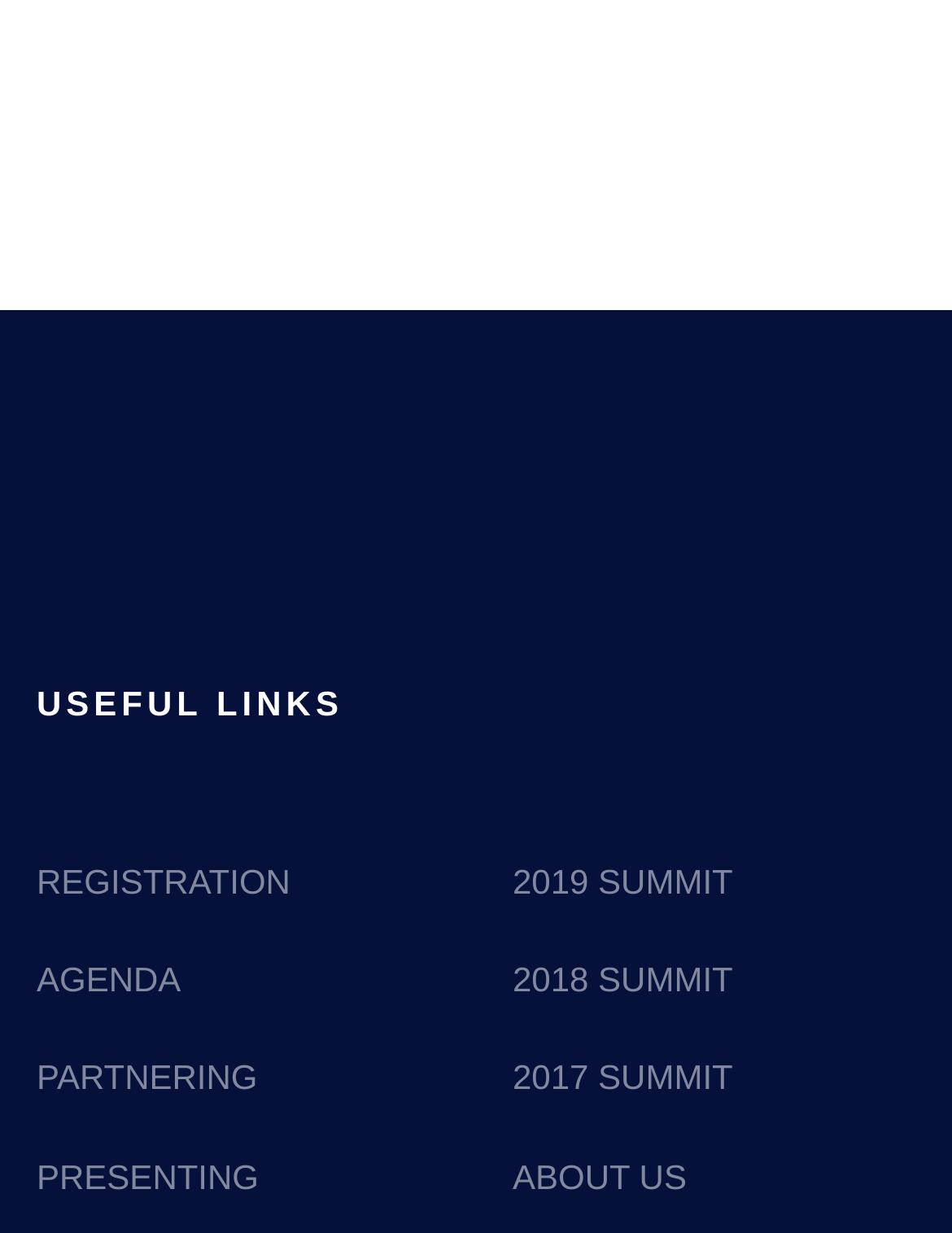Give a concise answer of one word or phrase to the question: 
How many links are there in total?

9